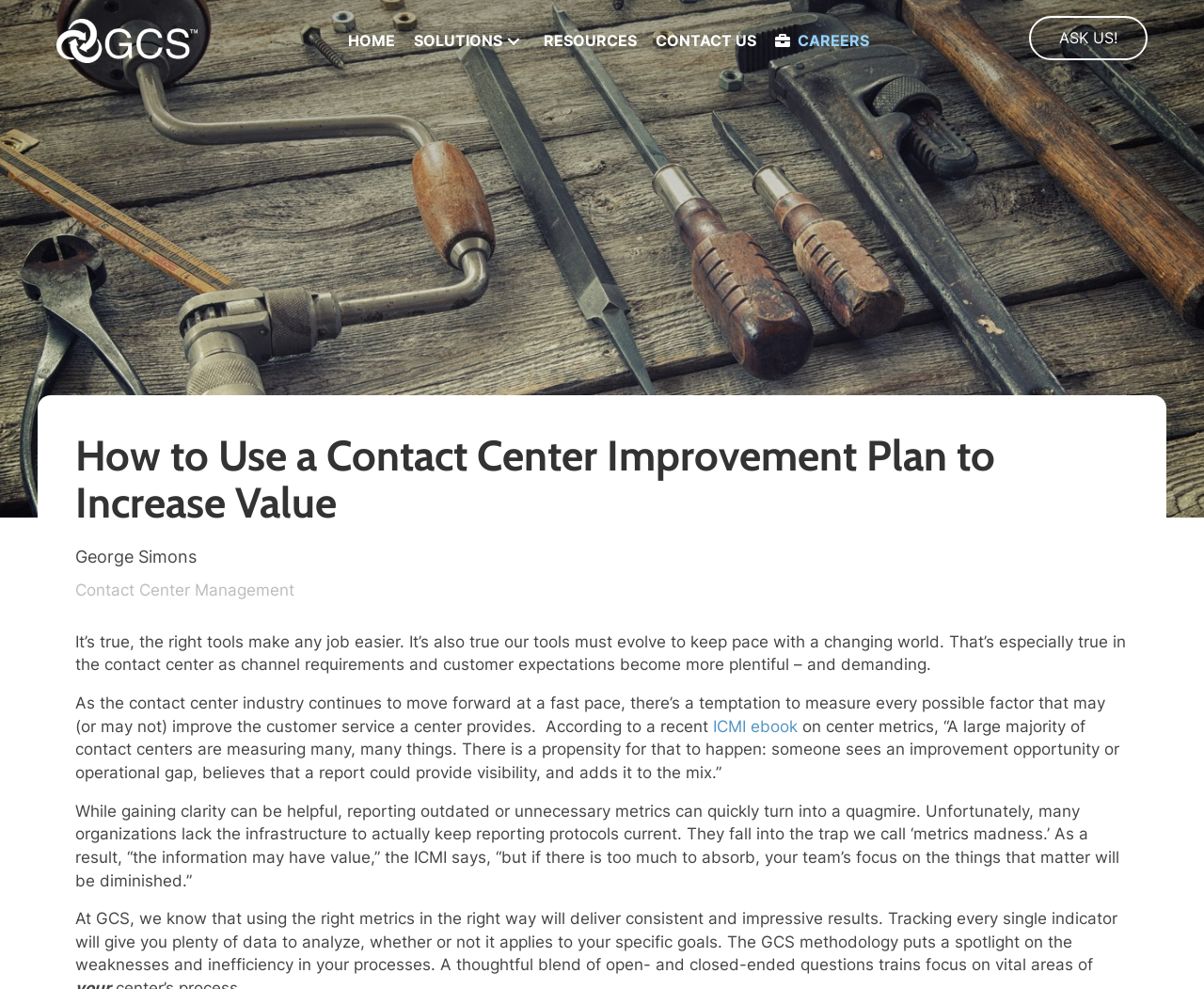Determine the bounding box coordinates of the section to be clicked to follow the instruction: "Ask Us!". The coordinates should be given as four float numbers between 0 and 1, formatted as [left, top, right, bottom].

[0.855, 0.016, 0.953, 0.061]